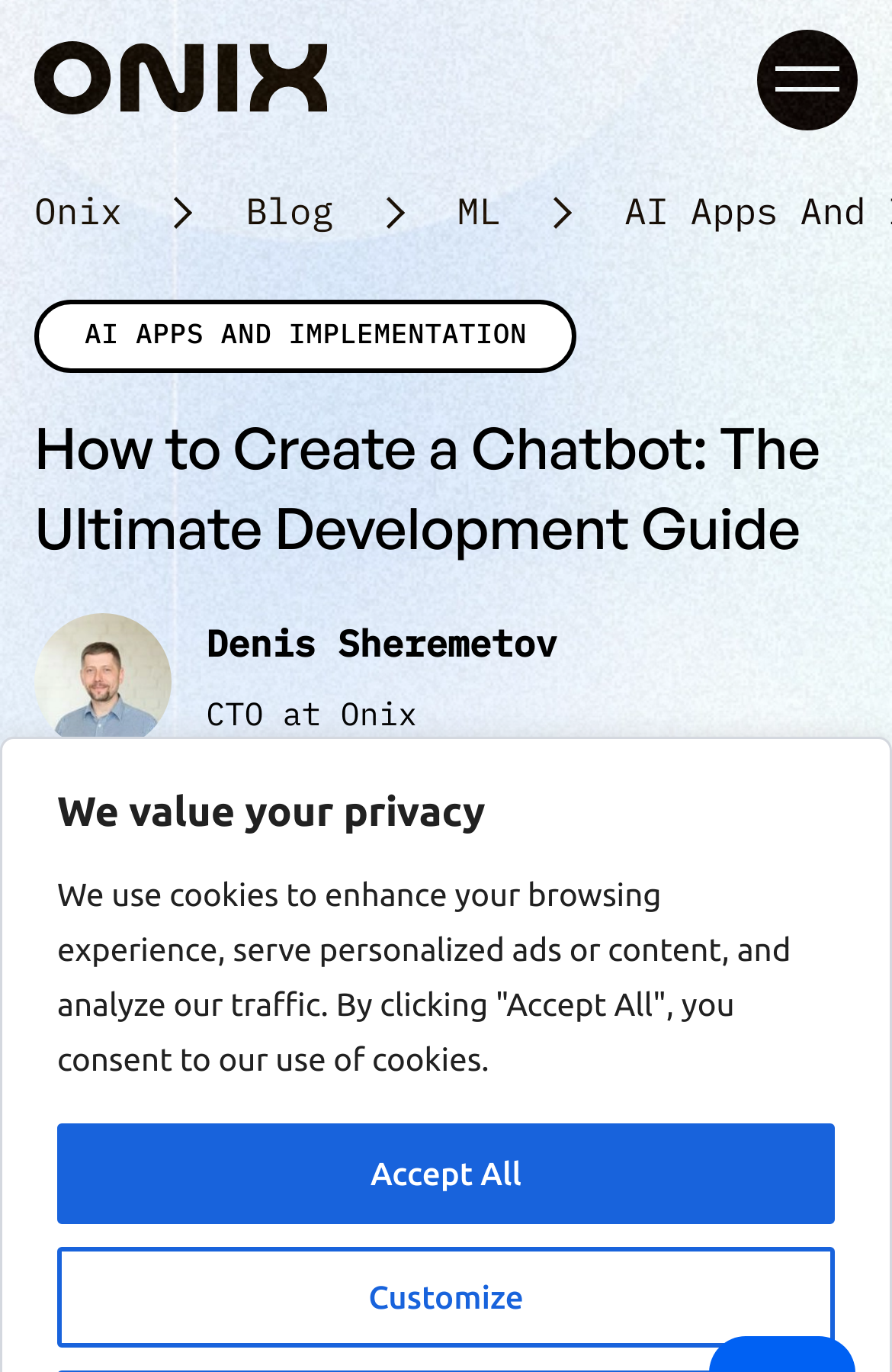What is the estimated reading time of the article?
Refer to the screenshot and respond with a concise word or phrase.

16 min